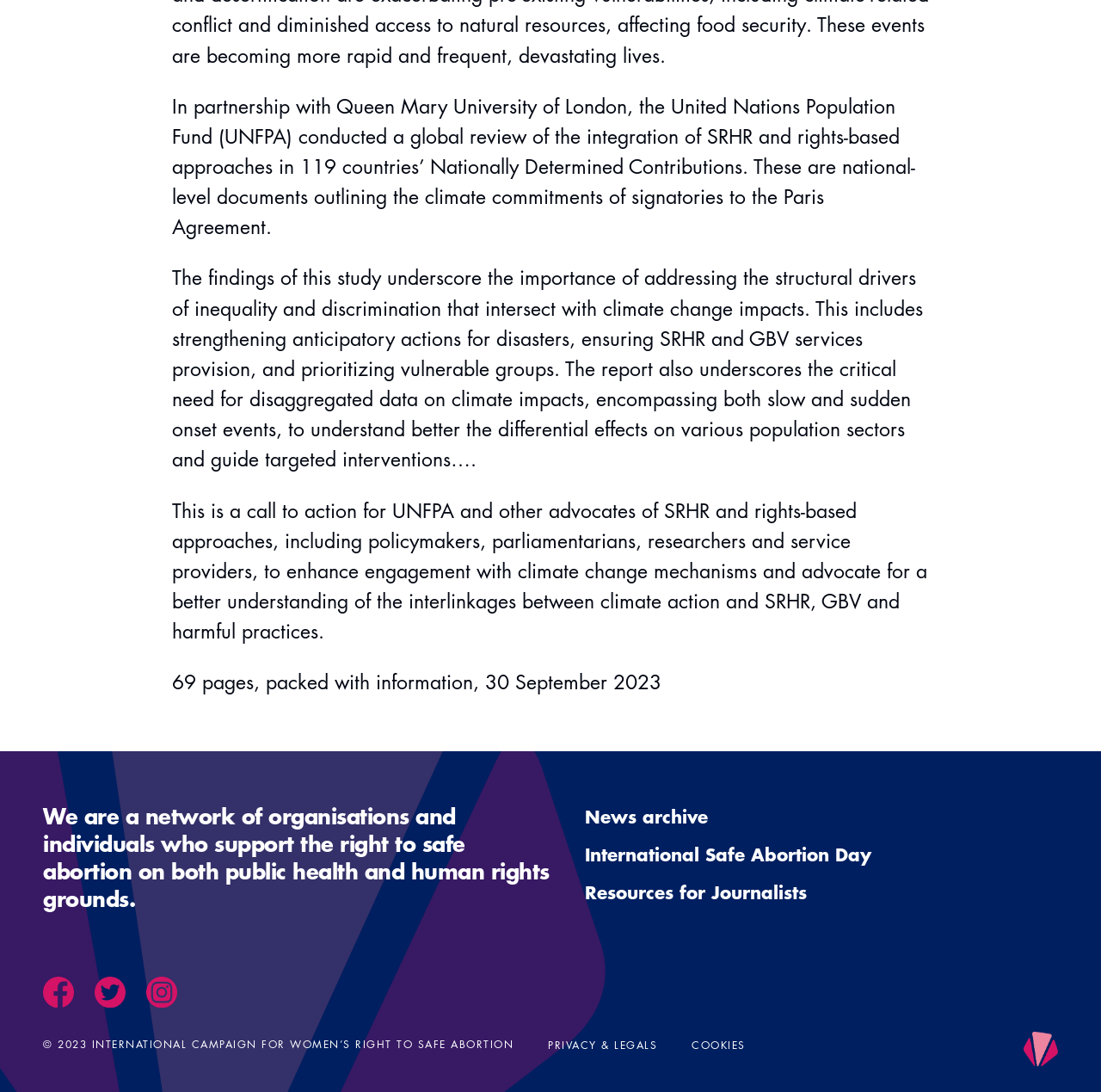Specify the bounding box coordinates (top-left x, top-left y, bottom-right x, bottom-right y) of the UI element in the screenshot that matches this description: International Safe Abortion Day

[0.531, 0.773, 0.791, 0.793]